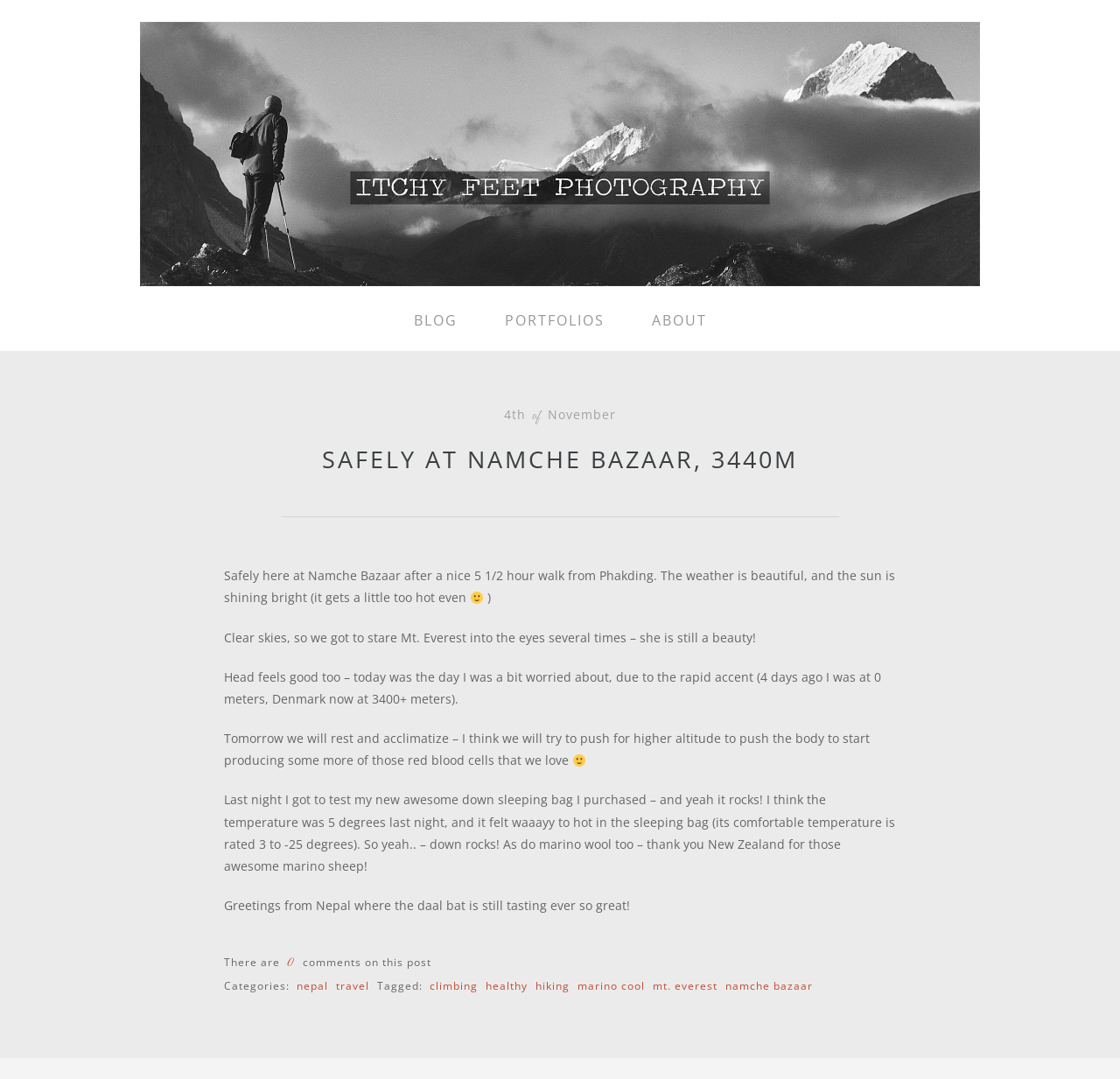Could you determine the bounding box coordinates of the clickable element to complete the instruction: "Read the post titled SAFELY AT NAMCHE BAZAAR, 3440M"? Provide the coordinates as four float numbers between 0 and 1, i.e., [left, top, right, bottom].

[0.288, 0.41, 0.712, 0.44]